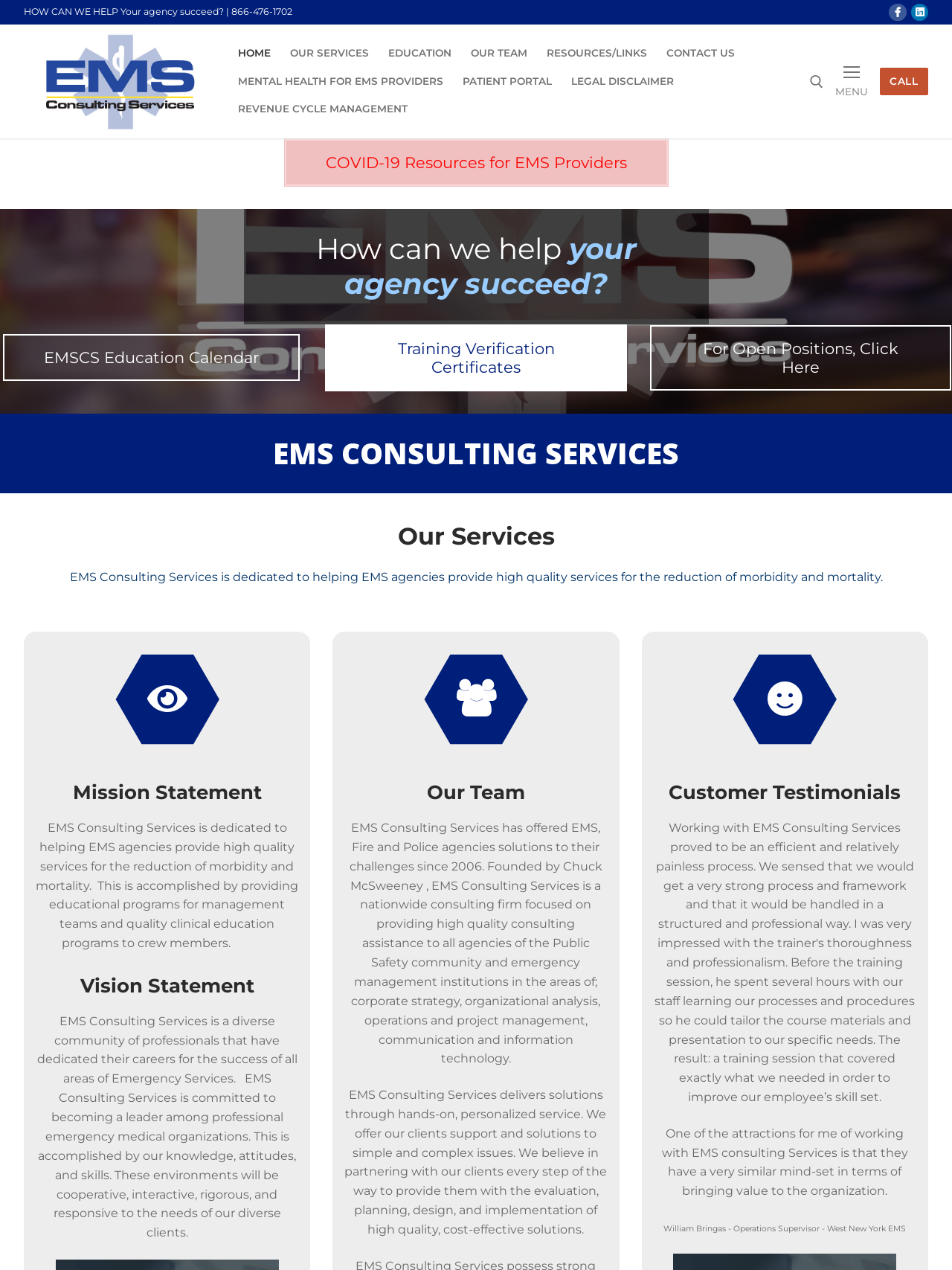What is the company's vision?
Based on the image, give a concise answer in the form of a single word or short phrase.

Become a leader among professional emergency medical organizations